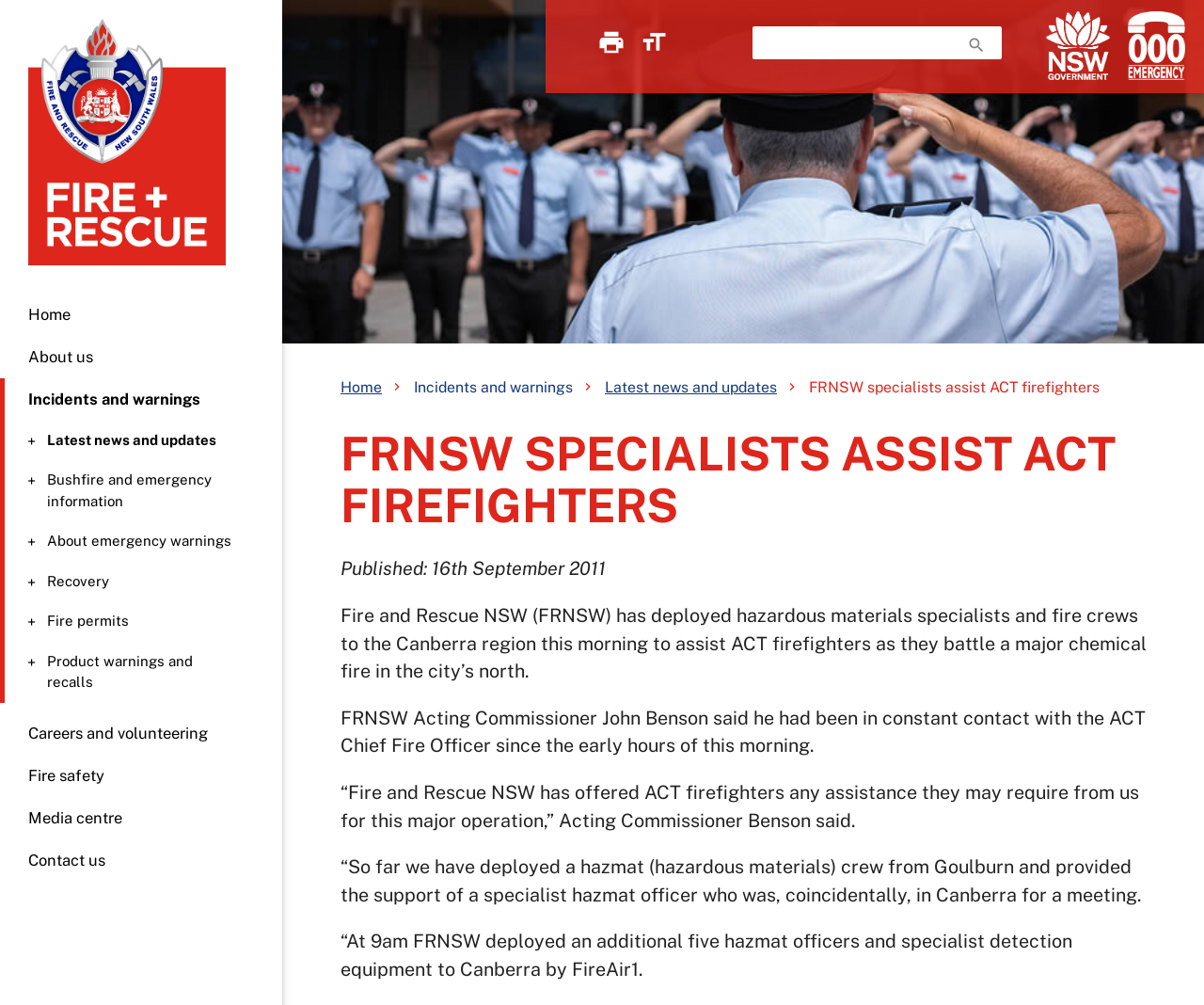Answer the question briefly using a single word or phrase: 
What is the name of the organization?

Fire and Rescue NSW